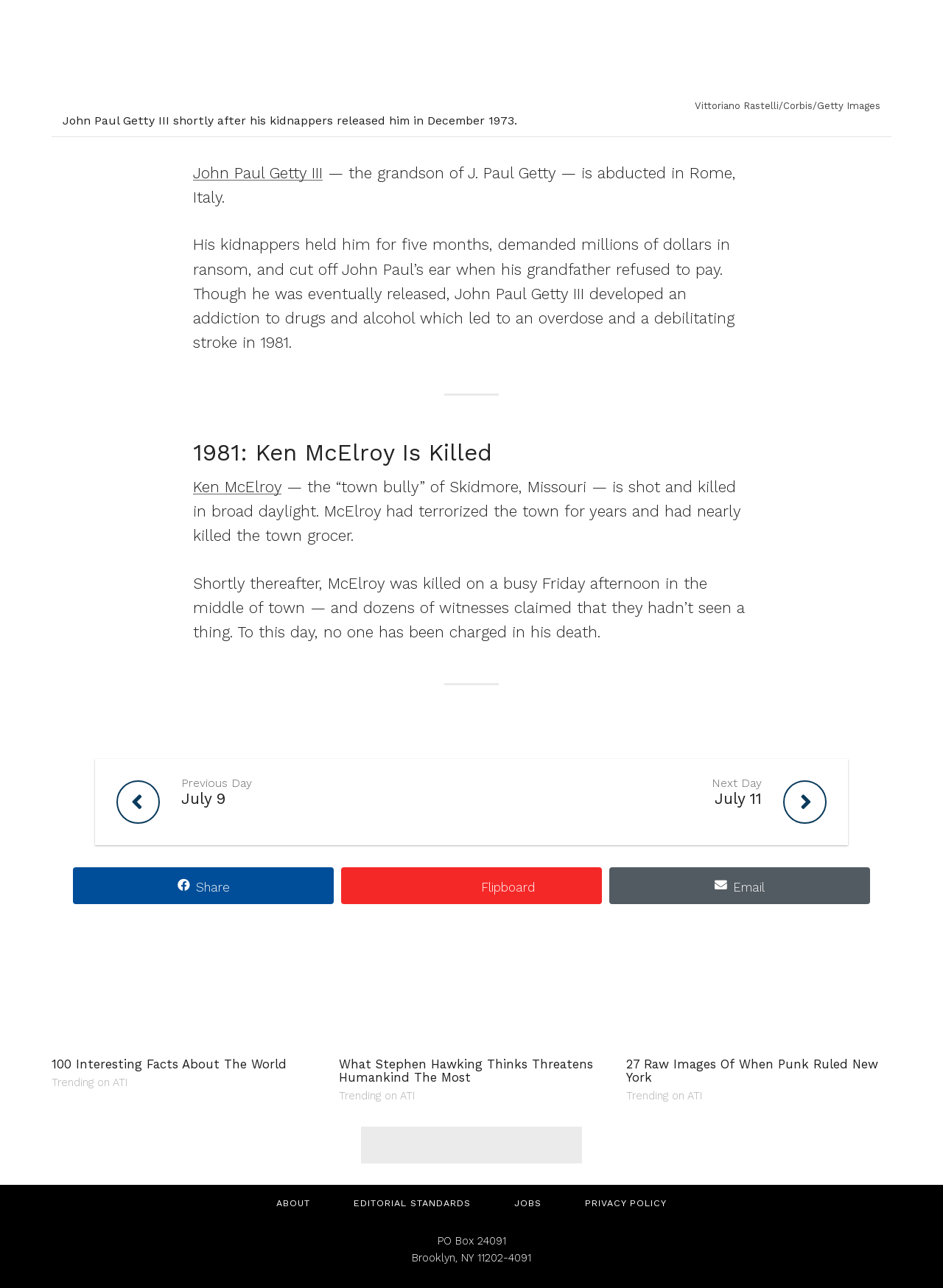Determine the bounding box coordinates of the clickable element to achieve the following action: 'Check out the Interesting Facts page'. Provide the coordinates as four float values between 0 and 1, formatted as [left, top, right, bottom].

[0.055, 0.752, 0.336, 0.847]